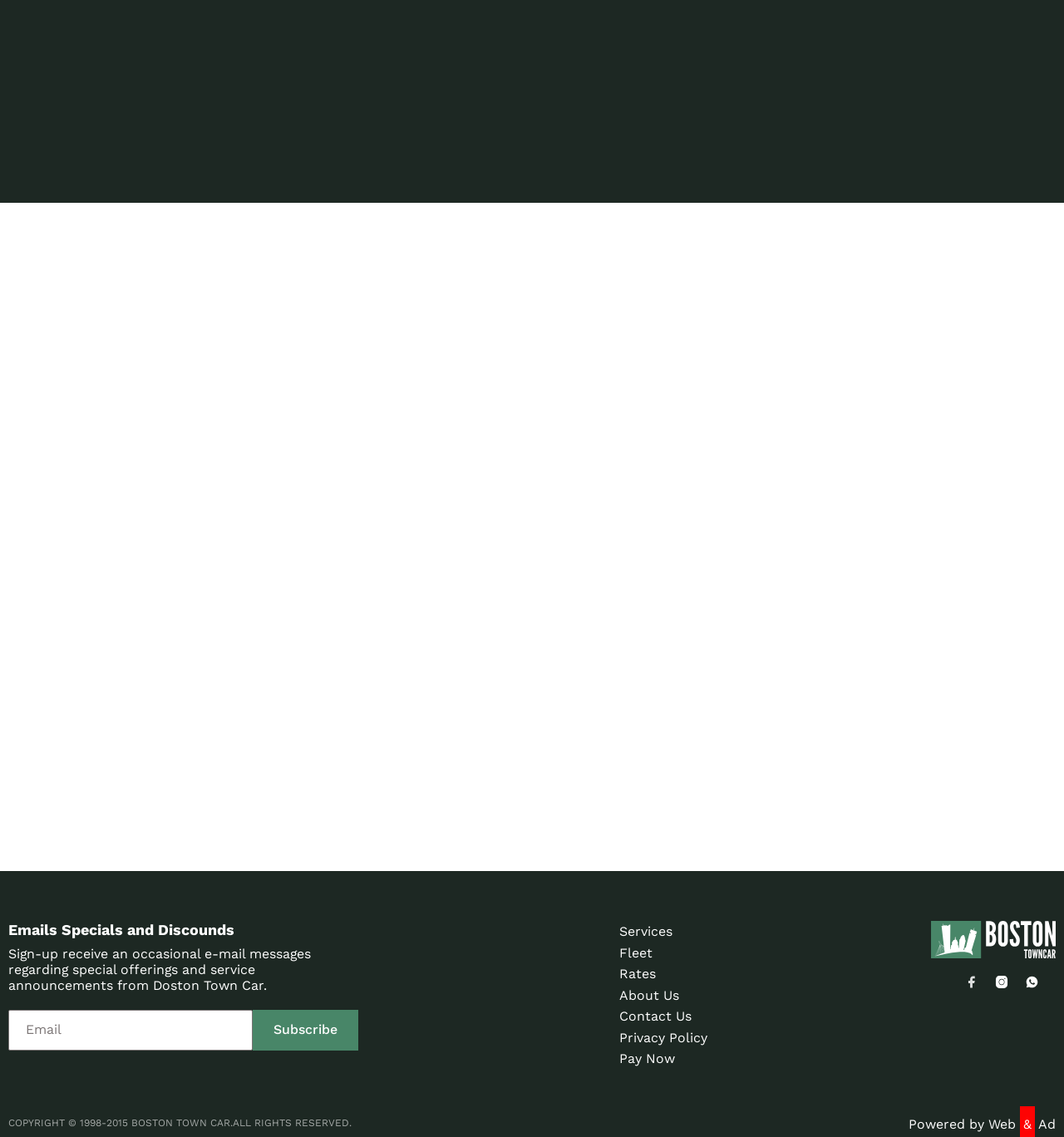Refer to the image and answer the question with as much detail as possible: How many social media links are available?

There are three social media links available, which are Facebook, Instagram, and WhatsApp, as indicated by the links and images with IDs 215, 216, and 217 respectively.